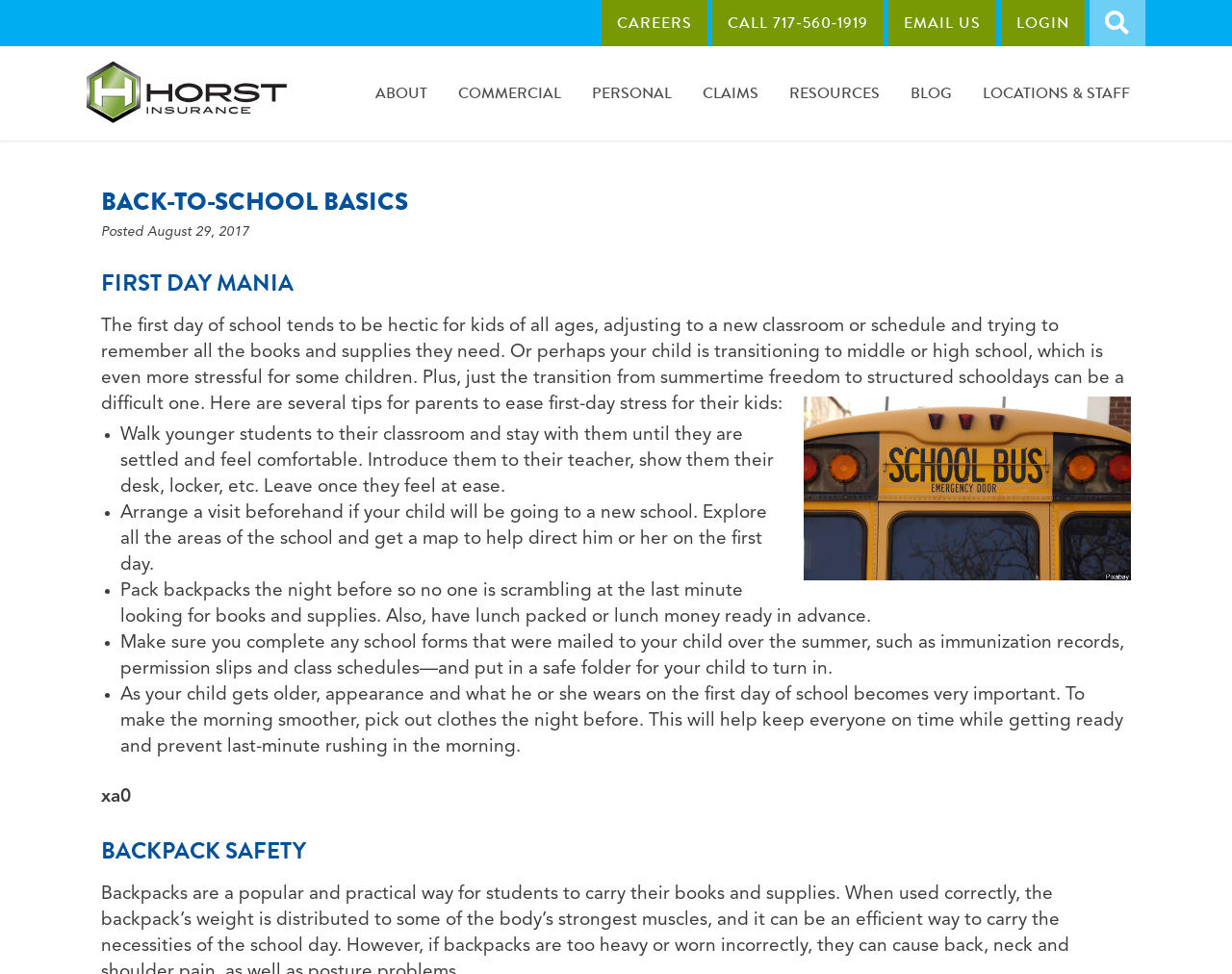Provide the bounding box coordinates of the UI element this sentence describes: "Call 717‑560‑1919".

[0.578, 0.0, 0.717, 0.047]